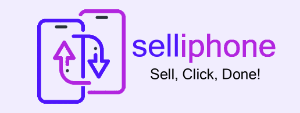What is the tagline of the platform?
Based on the image, please offer an in-depth response to the question.

The tagline of the platform is 'Sell, Click, Done!' which is mentioned below the name 'selliphone' in the caption, emphasizing the straightforward process of selling smartphones through the platform.